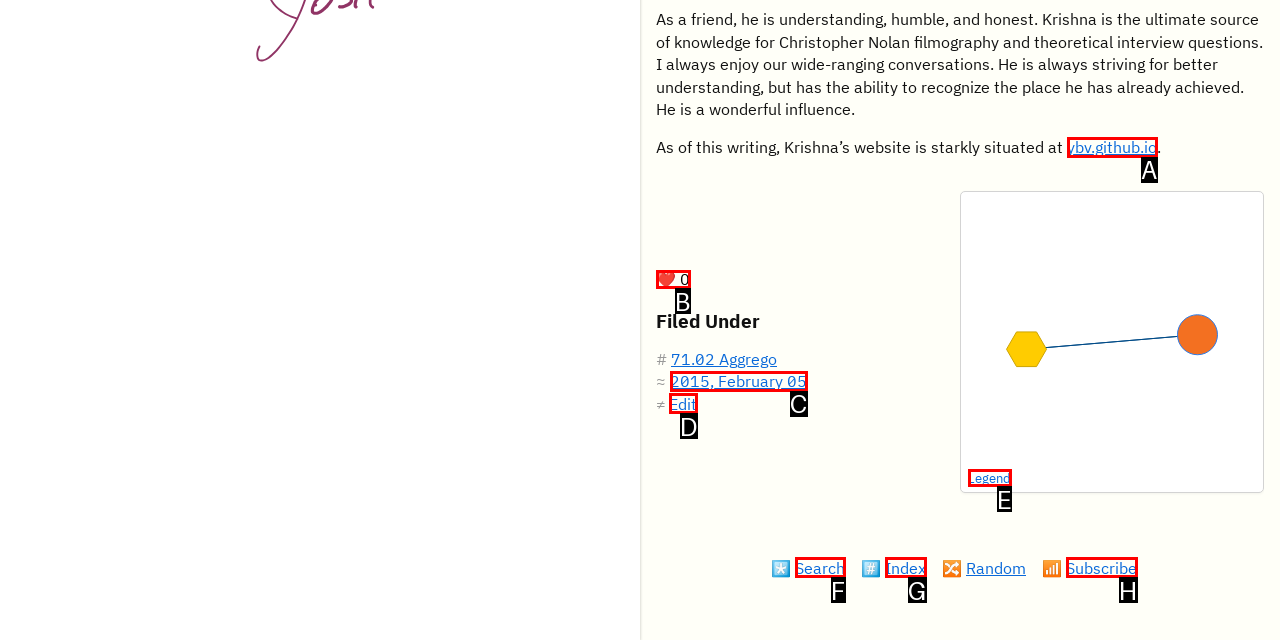Based on the description: 2015, February 05
Select the letter of the corresponding UI element from the choices provided.

C